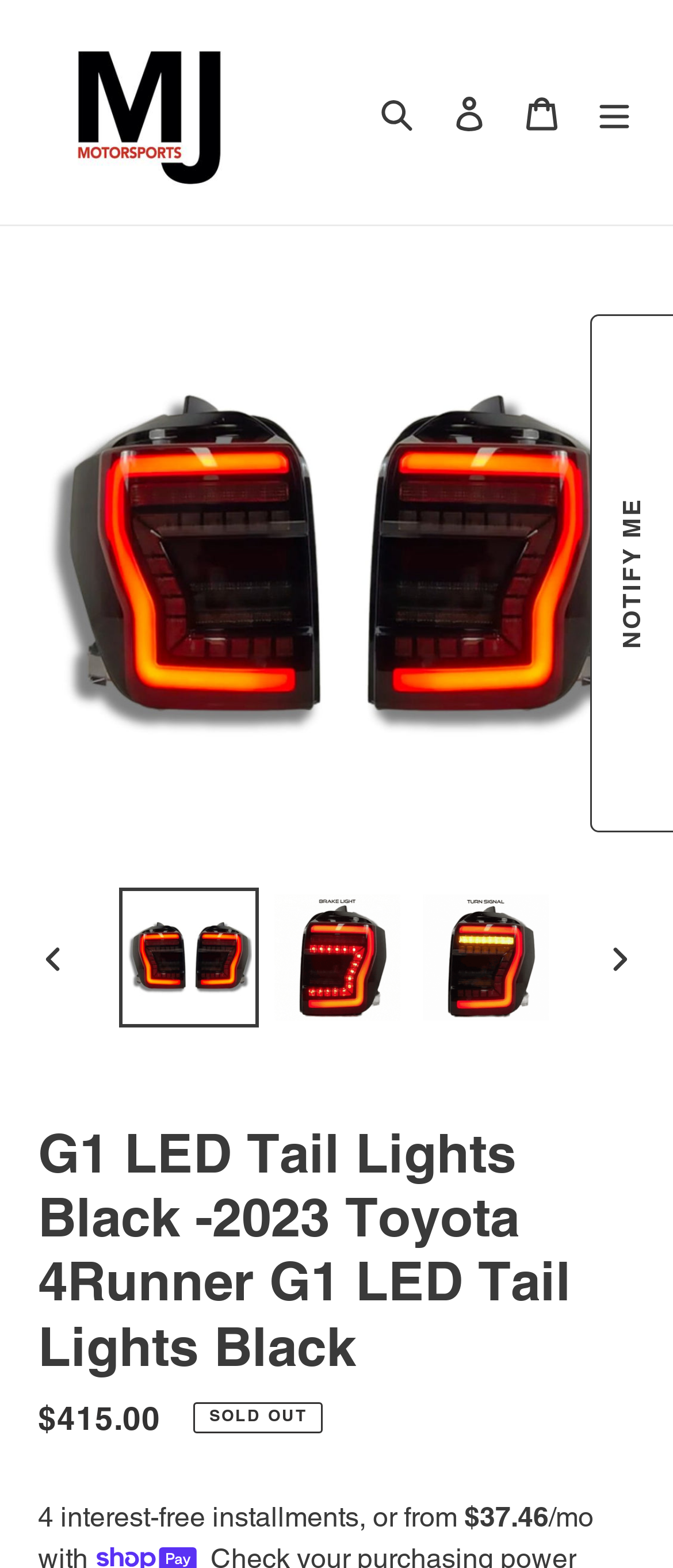Could you provide the bounding box coordinates for the portion of the screen to click to complete this instruction: "View the cart"?

[0.751, 0.047, 0.859, 0.096]